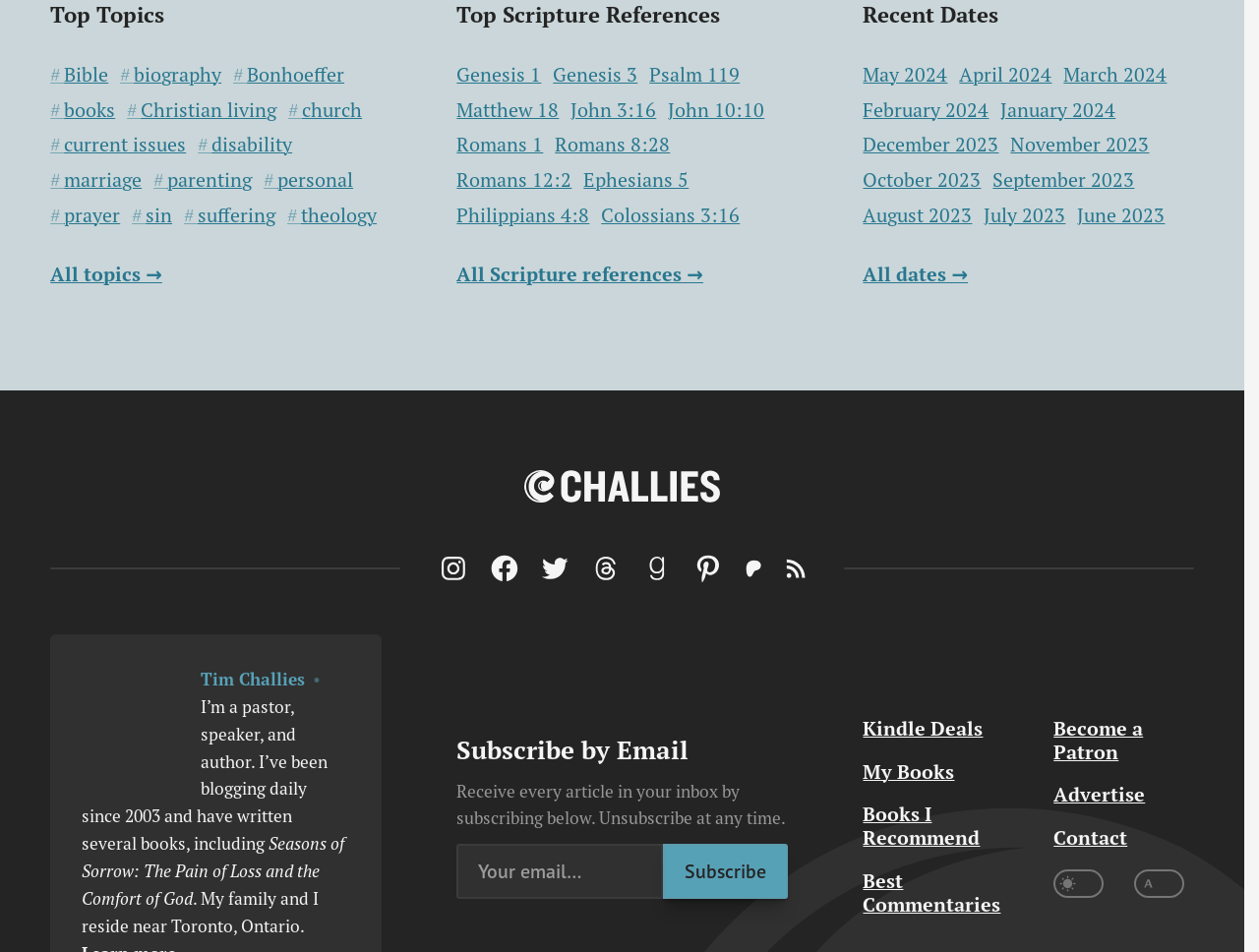Find the bounding box coordinates of the element you need to click on to perform this action: 'Click on the 'Bible' link'. The coordinates should be represented by four float values between 0 and 1, in the format [left, top, right, bottom].

[0.04, 0.066, 0.086, 0.091]